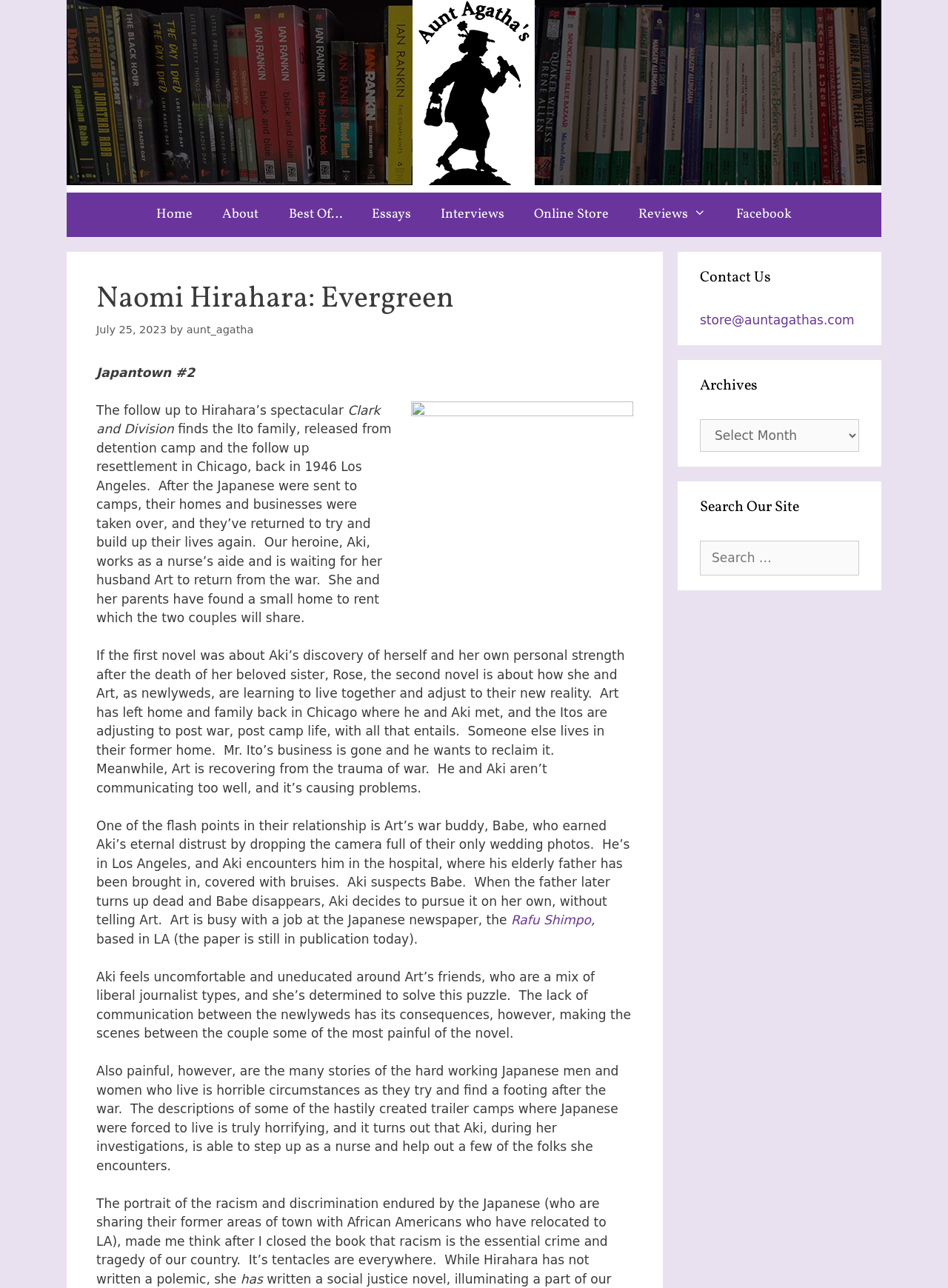What is the name of Aki's husband?
Your answer should be a single word or phrase derived from the screenshot.

Art